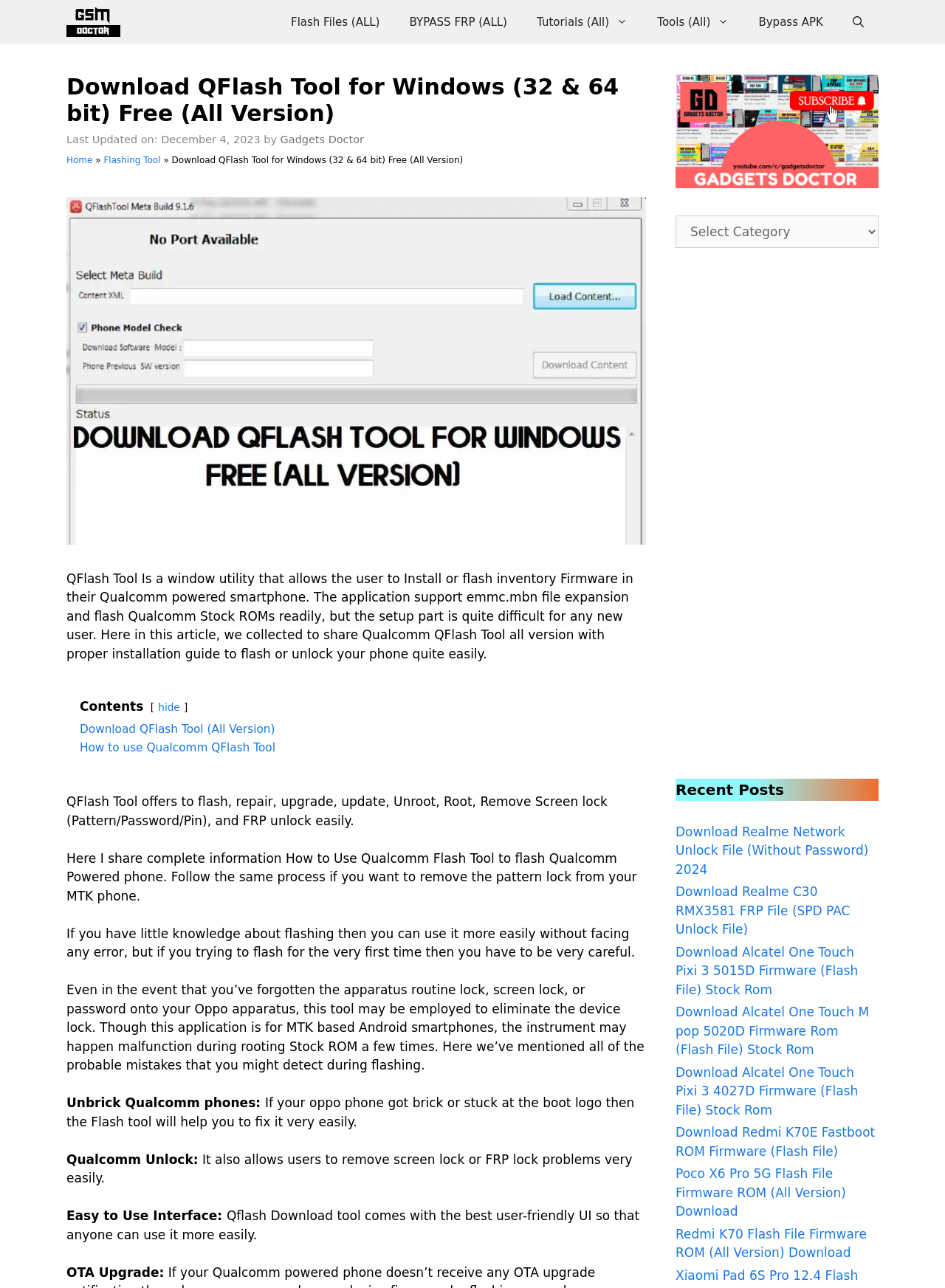Construct a thorough caption encompassing all aspects of the webpage.

The webpage is about downloading QFlash Tool for Windows, a utility that allows users to install or flash inventory firmware on their Qualcomm-powered smartphones. At the top, there is a navigation bar with links to "GSM Doctor", "Flash Files (ALL)", "BYPASS FRP (ALL)", "Tutorials (All)", "Tools (All)", and "Bypass APK". Below the navigation bar, there is a header section with a heading that reads "Download QFlash Tool for Windows (32 & 64 bit) Free (All Version)" and a time stamp indicating when the page was last updated.

To the right of the header section, there is a search bar with a link to open it. Below the header section, there is a brief description of the QFlash Tool, explaining its features and capabilities. The description is followed by a series of links to download the tool and tutorials on how to use it.

The main content of the page is divided into sections, each with a heading and a brief description of the QFlash Tool's features, such as flashing, repairing, upgrading, and unlocking Qualcomm-powered phones. There are also sections on how to use the tool to remove screen locks and FRP locks, and how to unbrick Qualcomm phones.

On the right side of the page, there are three complementary sections. The first section has a link to an unknown page, accompanied by an image. The second section has a categories dropdown menu and a heading that reads "Categories". The third section has a heading that reads "Recent Posts" and lists several links to recent posts, including downloads for Realme Network Unlock File, Alcatel One Touch firmware, and Redmi K70E Fastboot ROM Firmware.

Throughout the page, there are several images, including a logo for GSM Doctor and an image accompanying the download link for QFlash Tool. The overall layout of the page is organized, with clear headings and concise text, making it easy to navigate and find the desired information.